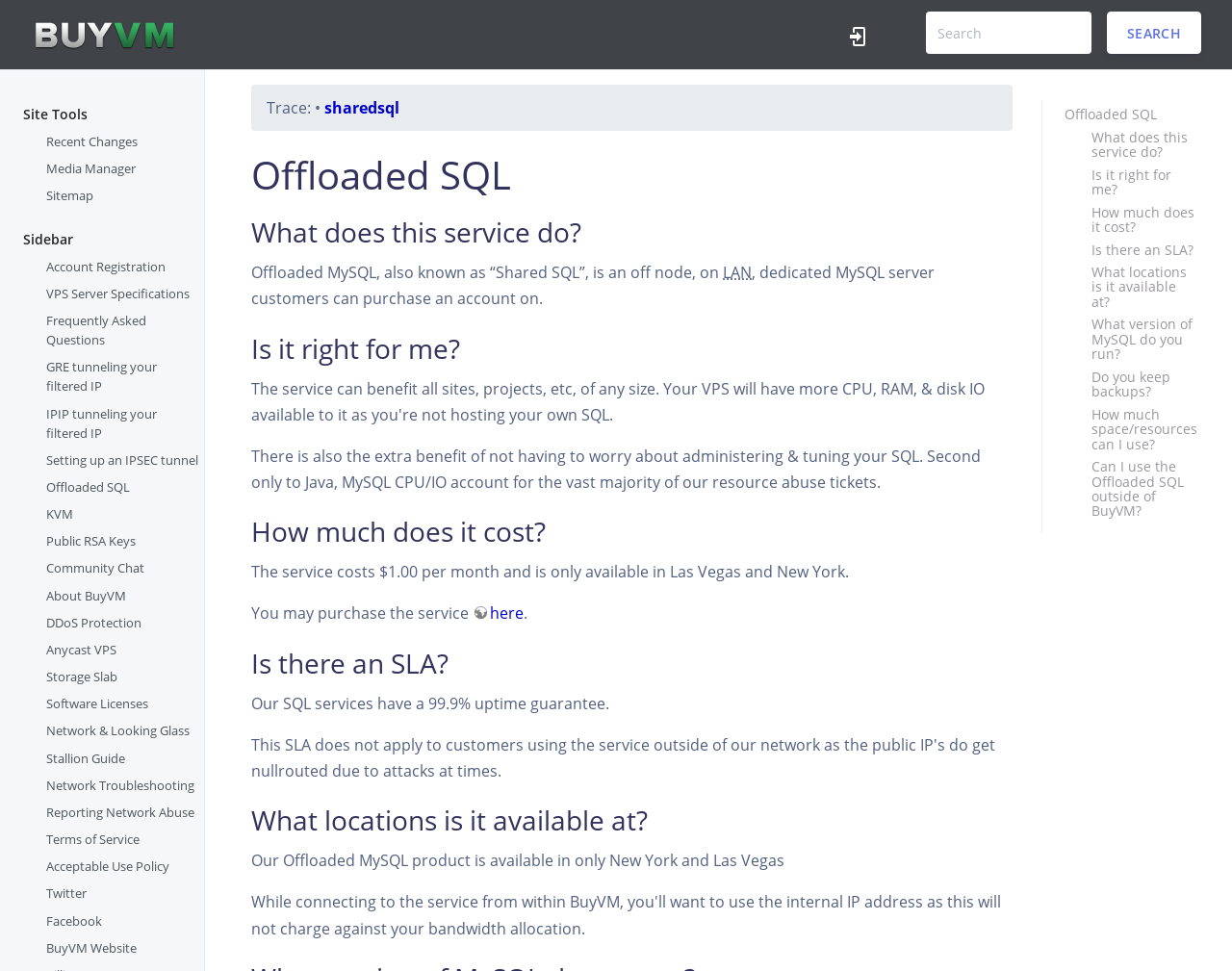Identify the bounding box coordinates of the clickable region to carry out the given instruction: "Visit The UK Time website".

None